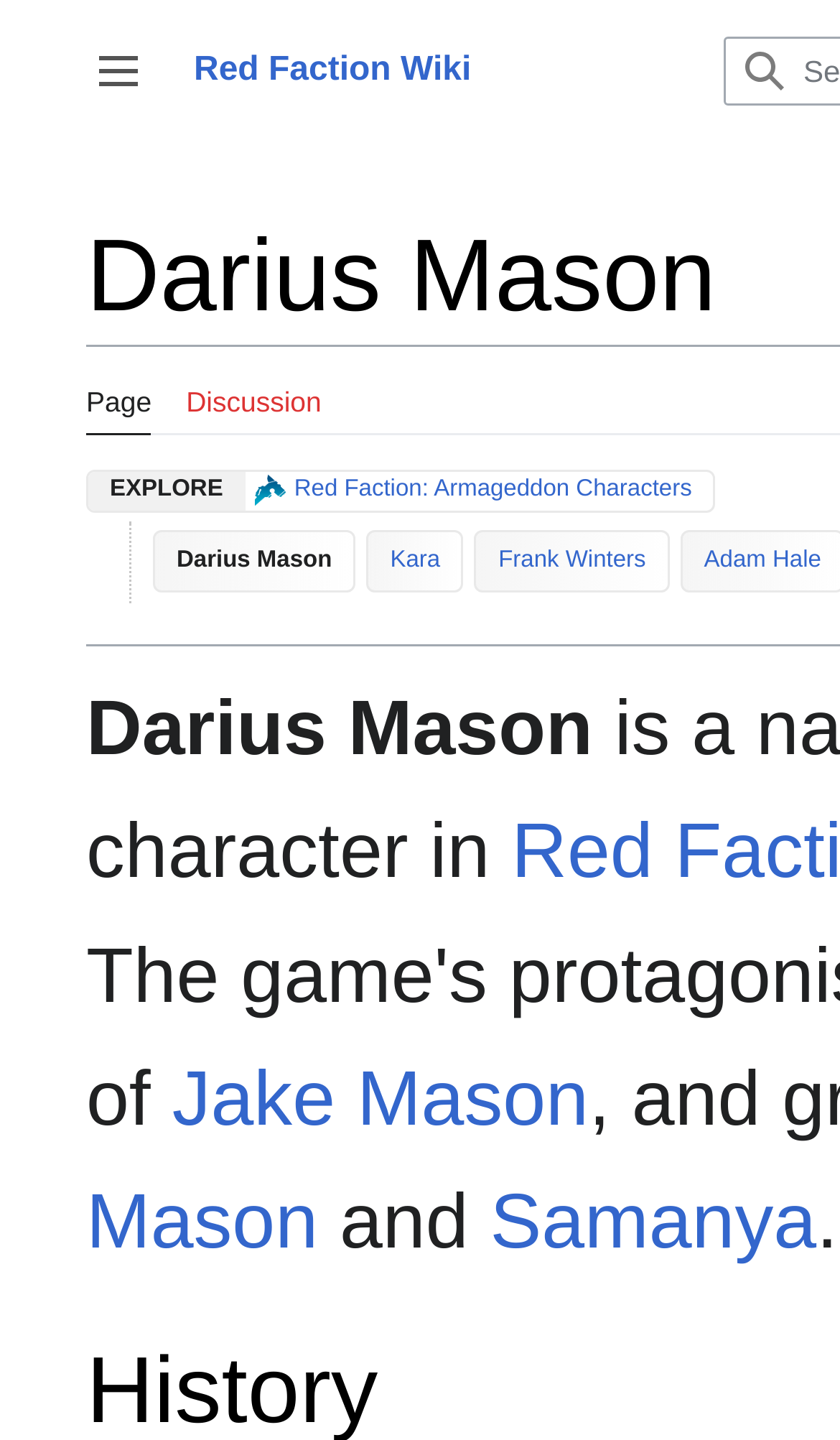Determine the bounding box coordinates of the clickable element to complete this instruction: "View Red Faction: Armageddon Characters". Provide the coordinates in the format of four float numbers between 0 and 1, [left, top, right, bottom].

[0.35, 0.331, 0.824, 0.348]